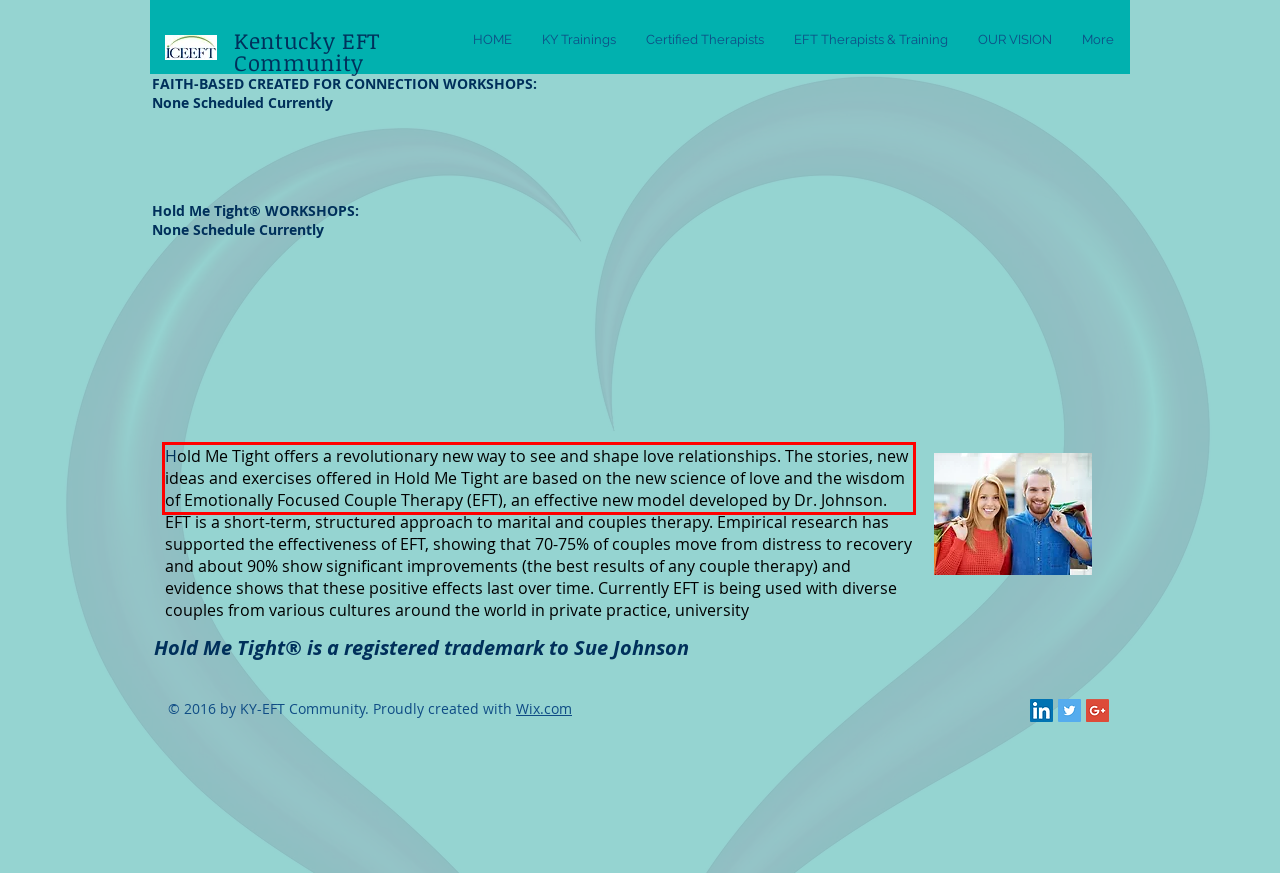Your task is to recognize and extract the text content from the UI element enclosed in the red bounding box on the webpage screenshot.

Hold Me Tight offers a revolutionary new way to see and shape love relationships. The stories, new ideas and exercises offered in Hold Me Tight are based on the new science of love and the wisdom of Emotionally Focused Couple Therapy (EFT), an effective new model developed by Dr. Johnson.